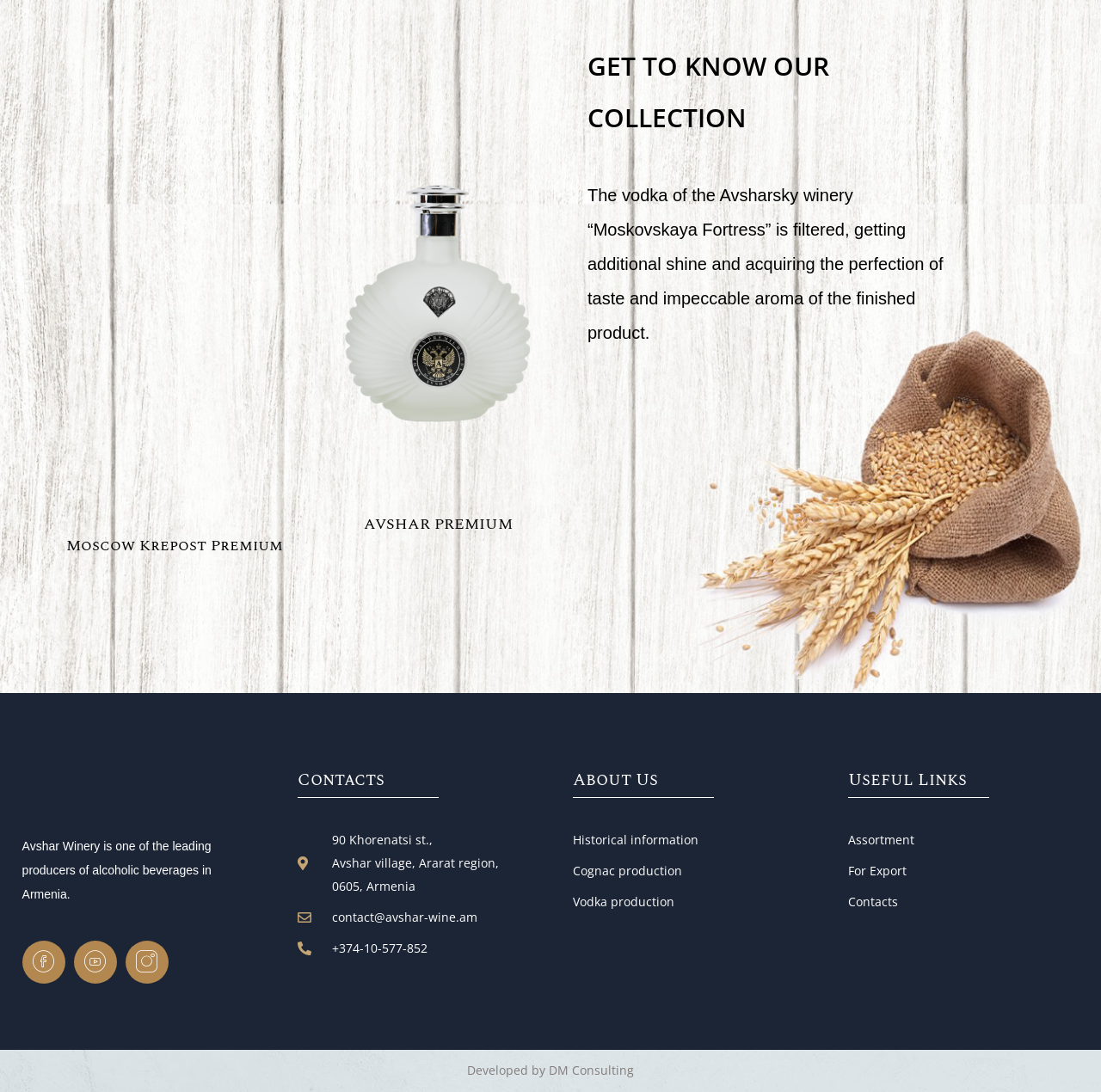Give a concise answer using one word or a phrase to the following question:
Where is Avshar village located?

Ararat region, Armenia